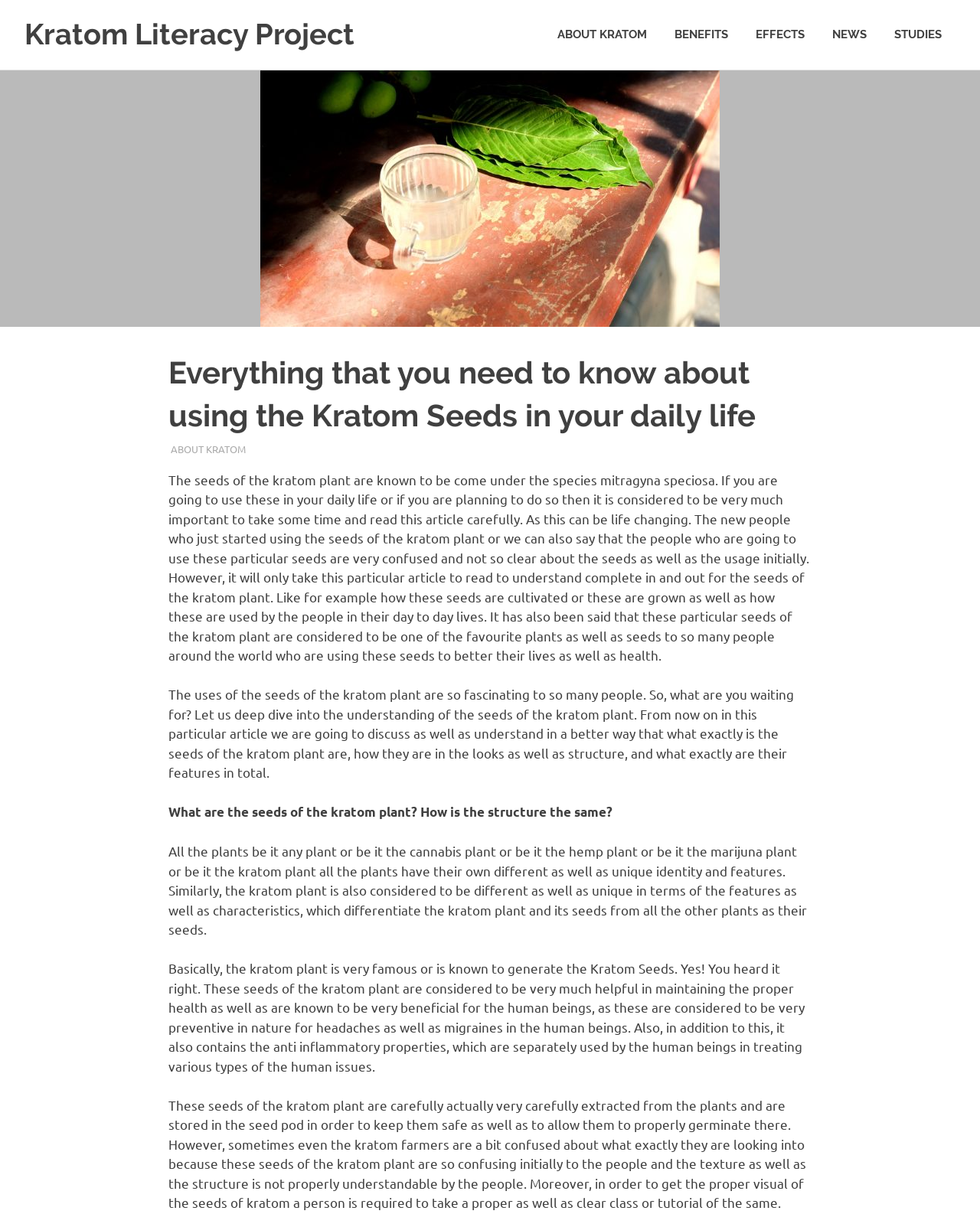What is the main topic of this webpage?
Please provide a comprehensive answer based on the visual information in the image.

Based on the webpage content, the main topic is about using Kratom Seeds in daily life, including their benefits, effects, and how to use them.